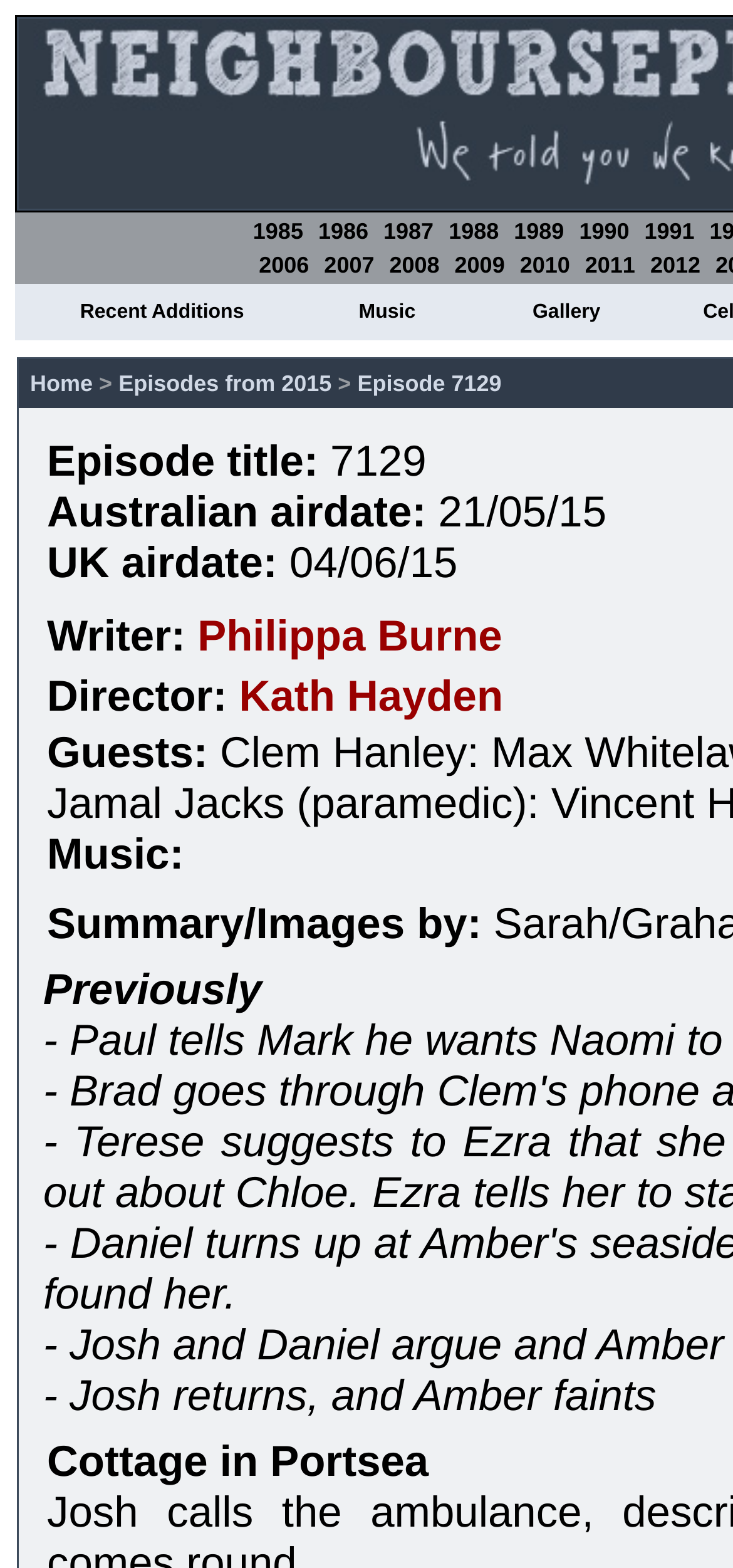Carefully observe the image and respond to the question with a detailed answer:
Who is the writer of episode 7129?

The answer can be found in the section 'Writer:' where it is mentioned that the writer of episode 7129 is Philippa Burne, which is a link to her profile.